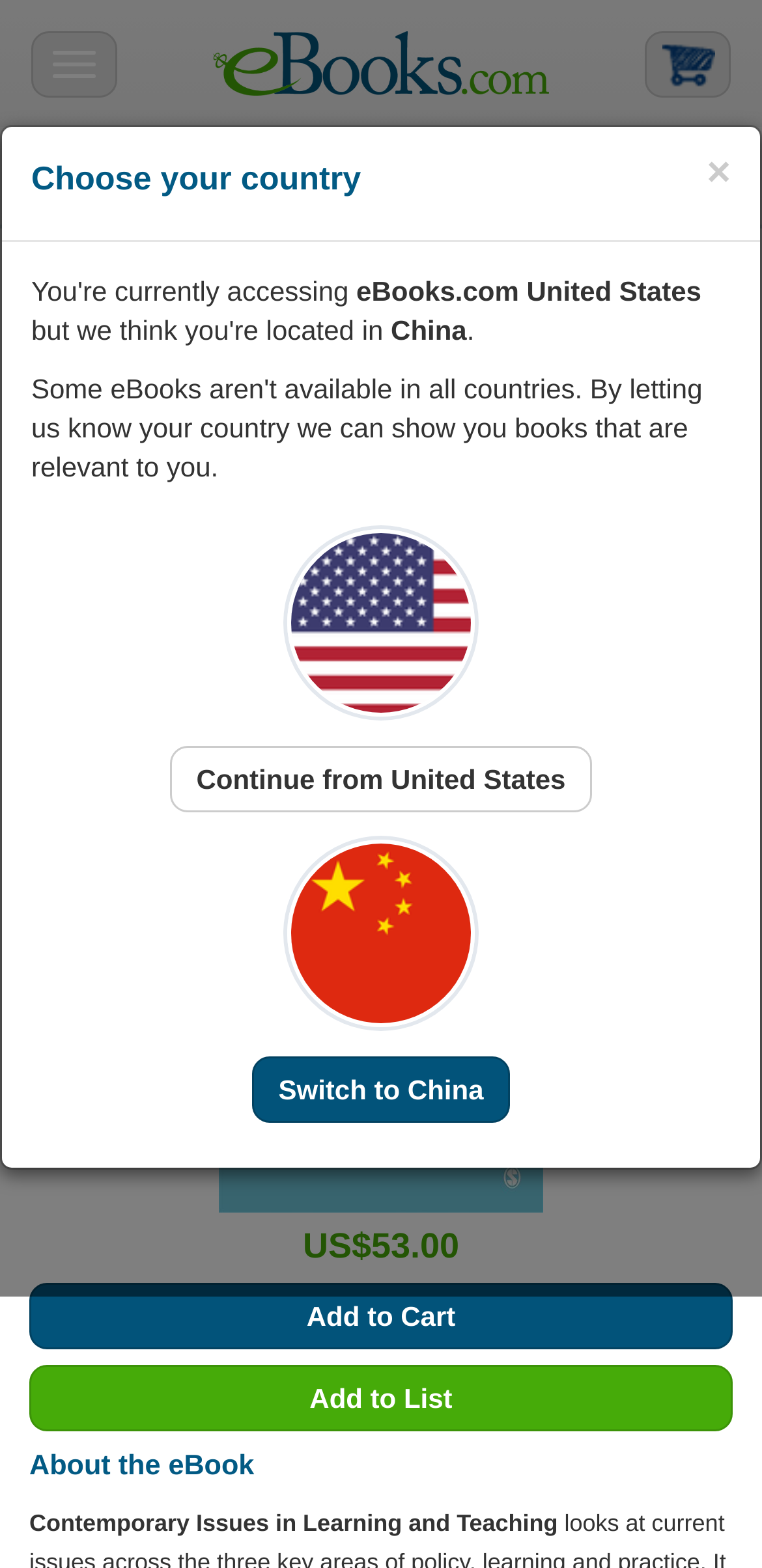Identify the bounding box of the UI element described as follows: "services". Provide the coordinates as four float numbers in the range of 0 to 1 [left, top, right, bottom].

None